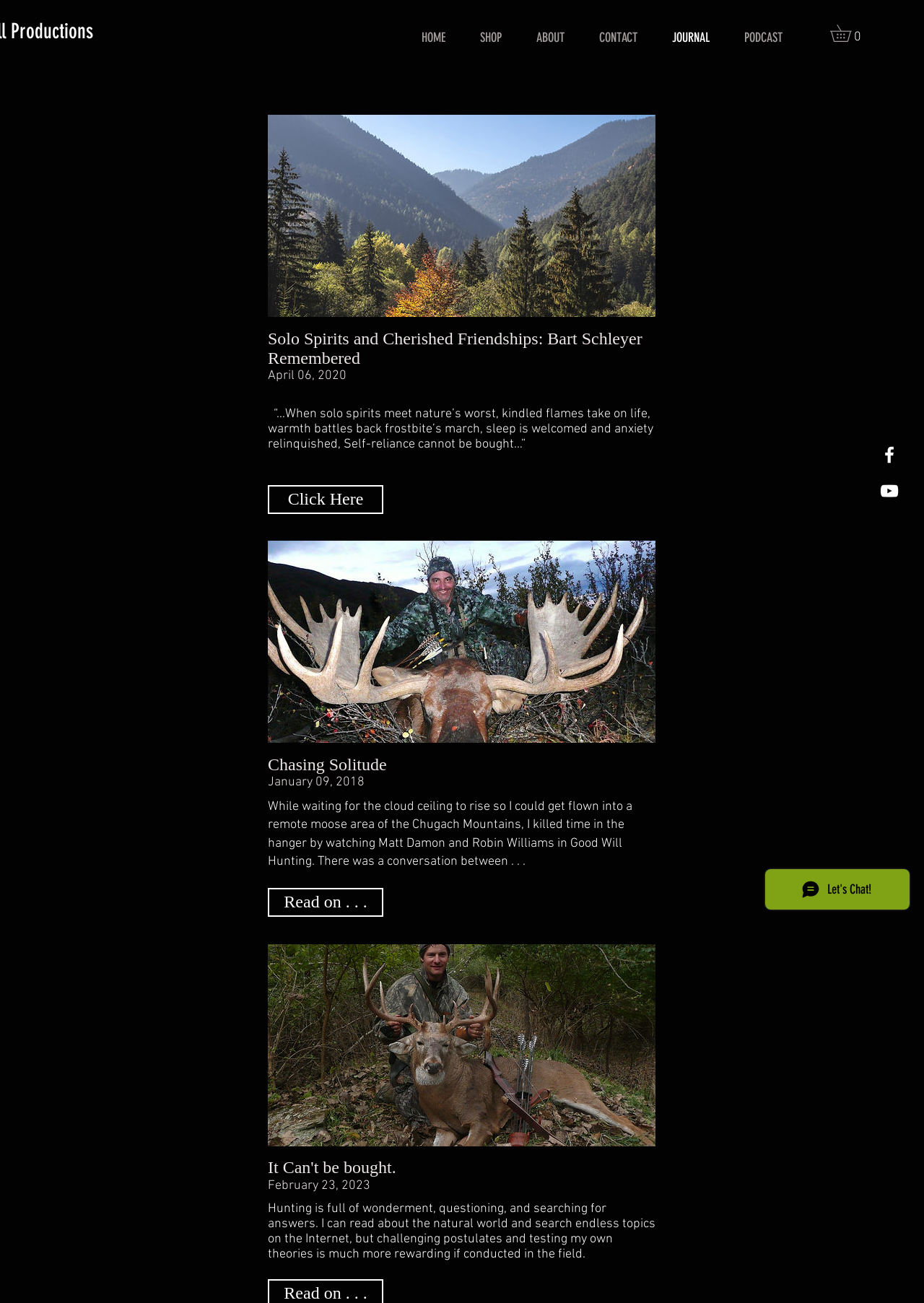Can you find the bounding box coordinates for the element that needs to be clicked to execute this instruction: "Click on the HOME link"? The coordinates should be given as four float numbers between 0 and 1, i.e., [left, top, right, bottom].

[0.438, 0.007, 0.501, 0.052]